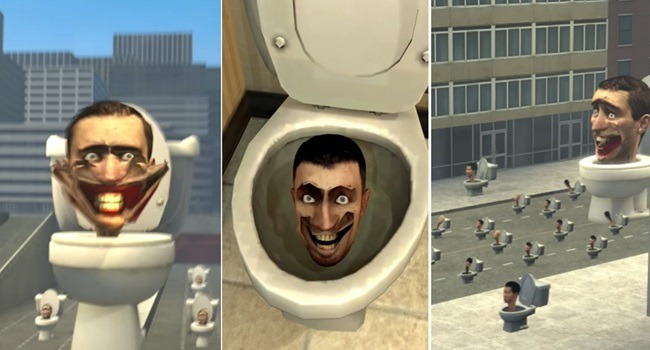Describe all the elements and aspects of the image comprehensively.

The image showcases scenes from the bizarre and humorous animated series "Skibidi Toilet," which features characters known as Skibidi Toilets — anthropomorphized toilets with human faces. In the left frame, a Skibidi Toilet is depicted in a bustling urban setting, grinning broadly, while another figure looks out from within the toilet in the center. The right frame highlights a surreal street scene filled with multiple Skibidi Toilets, each with exaggerated facial expressions. This series combines quirky elements of horror and comedy, captivating viewers with its outlandish premise involving a whimsical battle between toilets and characters with hardware heads in a unique animation style. The imagery captures the eclectic humor and peculiar charm that have driven discussions about the creator's potential arrest, igniting curiosity among fans and newcomers alike.